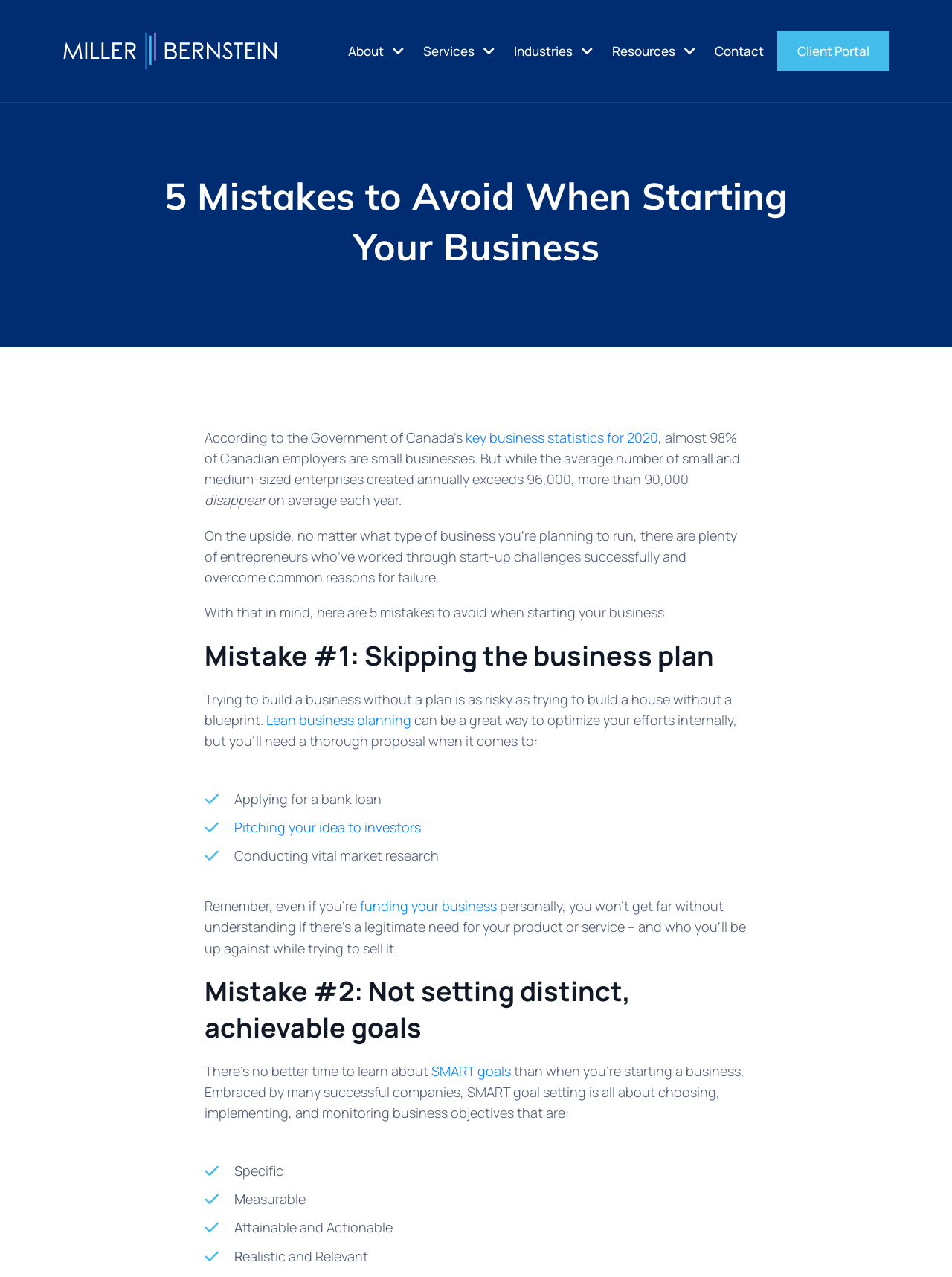Can you specify the bounding box coordinates for the region that should be clicked to fulfill this instruction: "Click the 'About' link".

[0.355, 0.033, 0.434, 0.048]